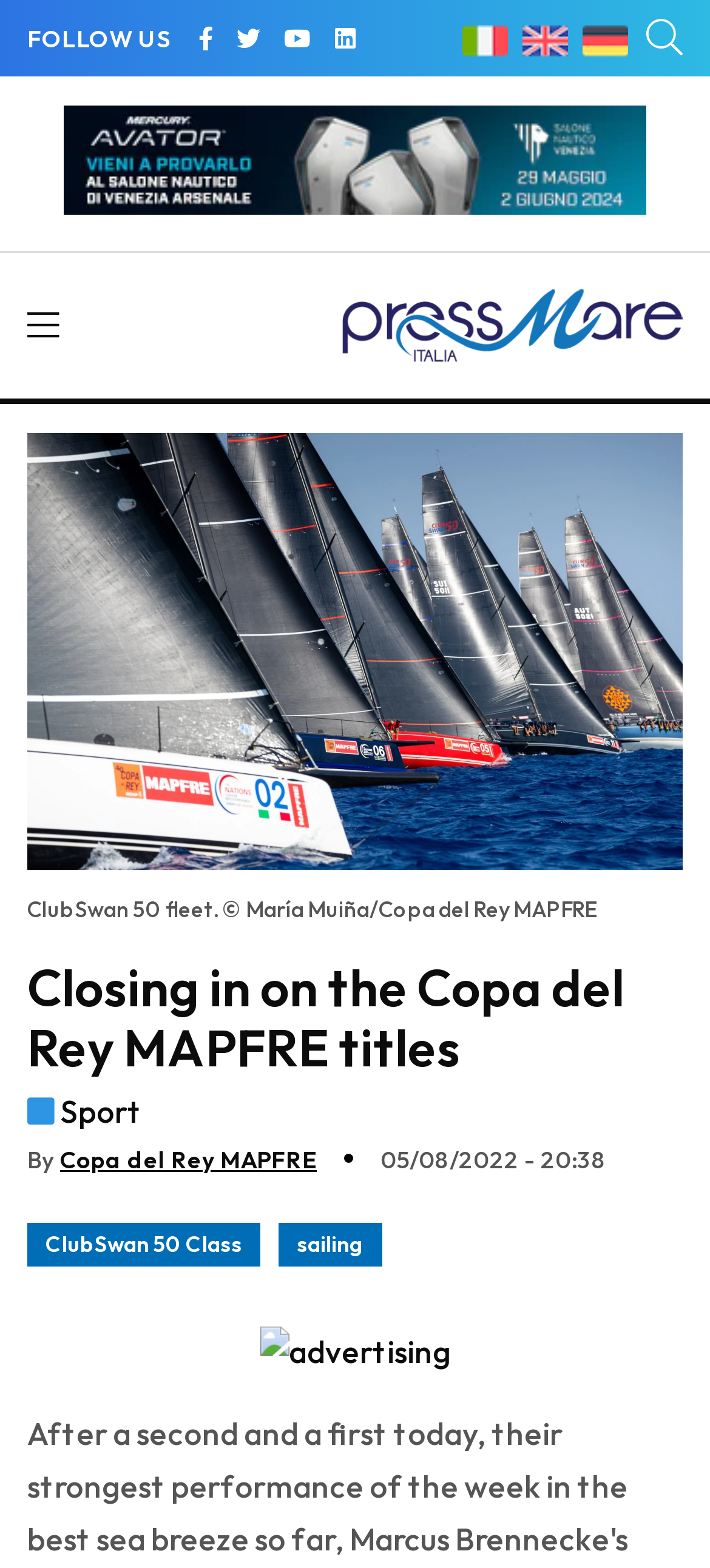Bounding box coordinates are specified in the format (top-left x, top-left y, bottom-right x, bottom-right y). All values are floating point numbers bounded between 0 and 1. Please provide the bounding box coordinate of the region this sentence describes: ClubSwan 50 Class

[0.038, 0.78, 0.367, 0.807]